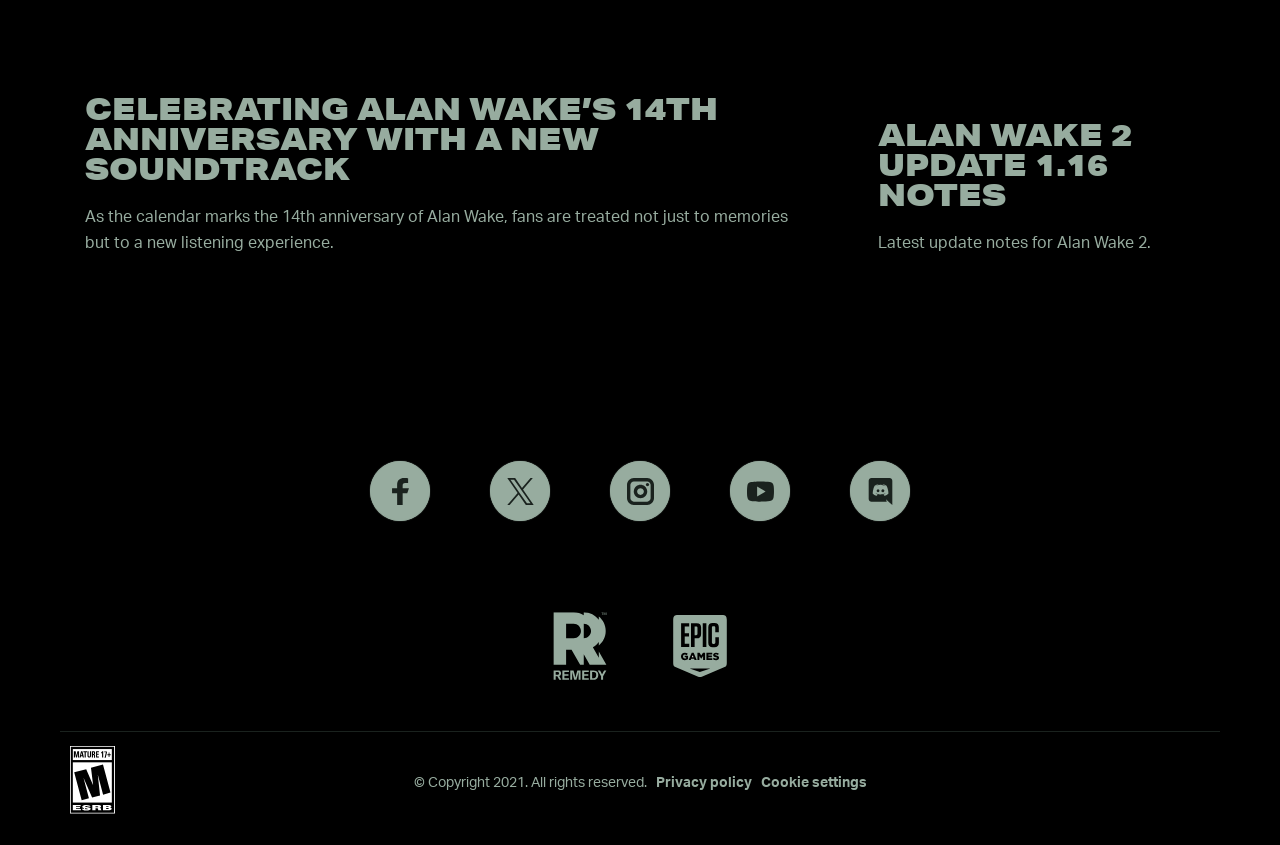Respond with a single word or phrase to the following question: What is the position of the Discord link?

Right